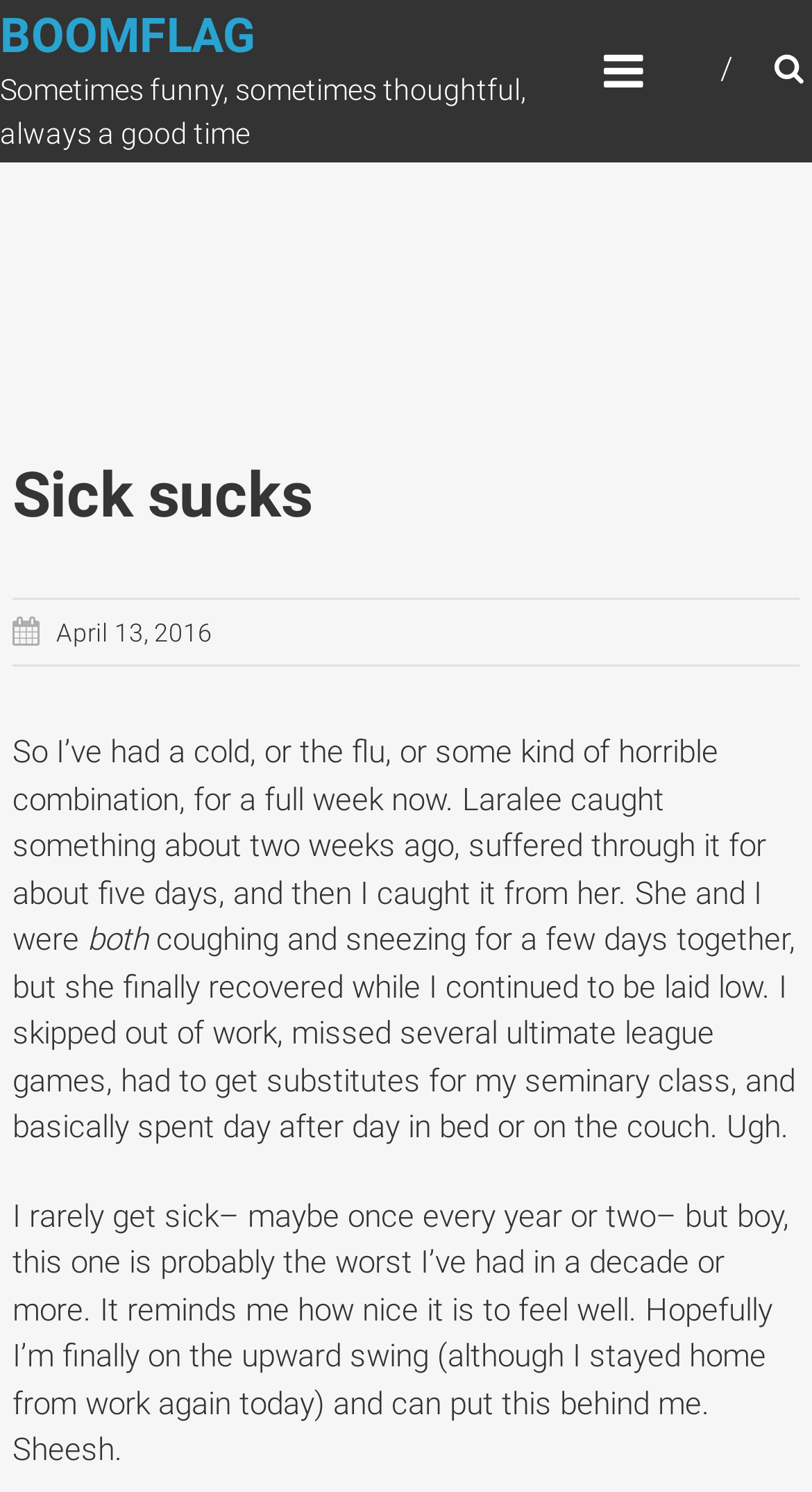How long did Laralee suffer from the illness?
Based on the image, answer the question in a detailed manner.

According to the text, Laralee caught something about two weeks ago and suffered through it for about five days before recovering.